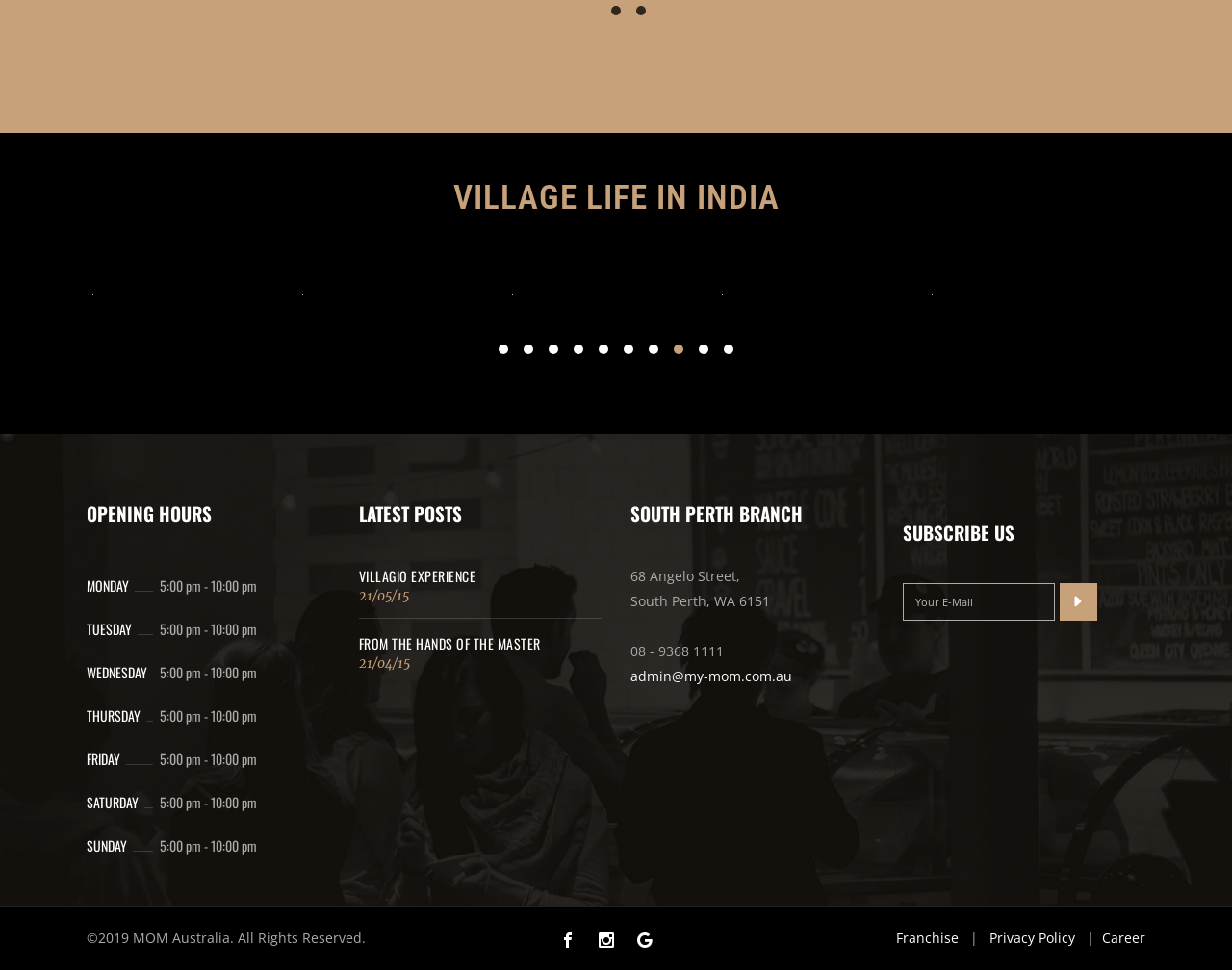Answer with a single word or phrase: 
How many clients are listed in the toolbar?

4